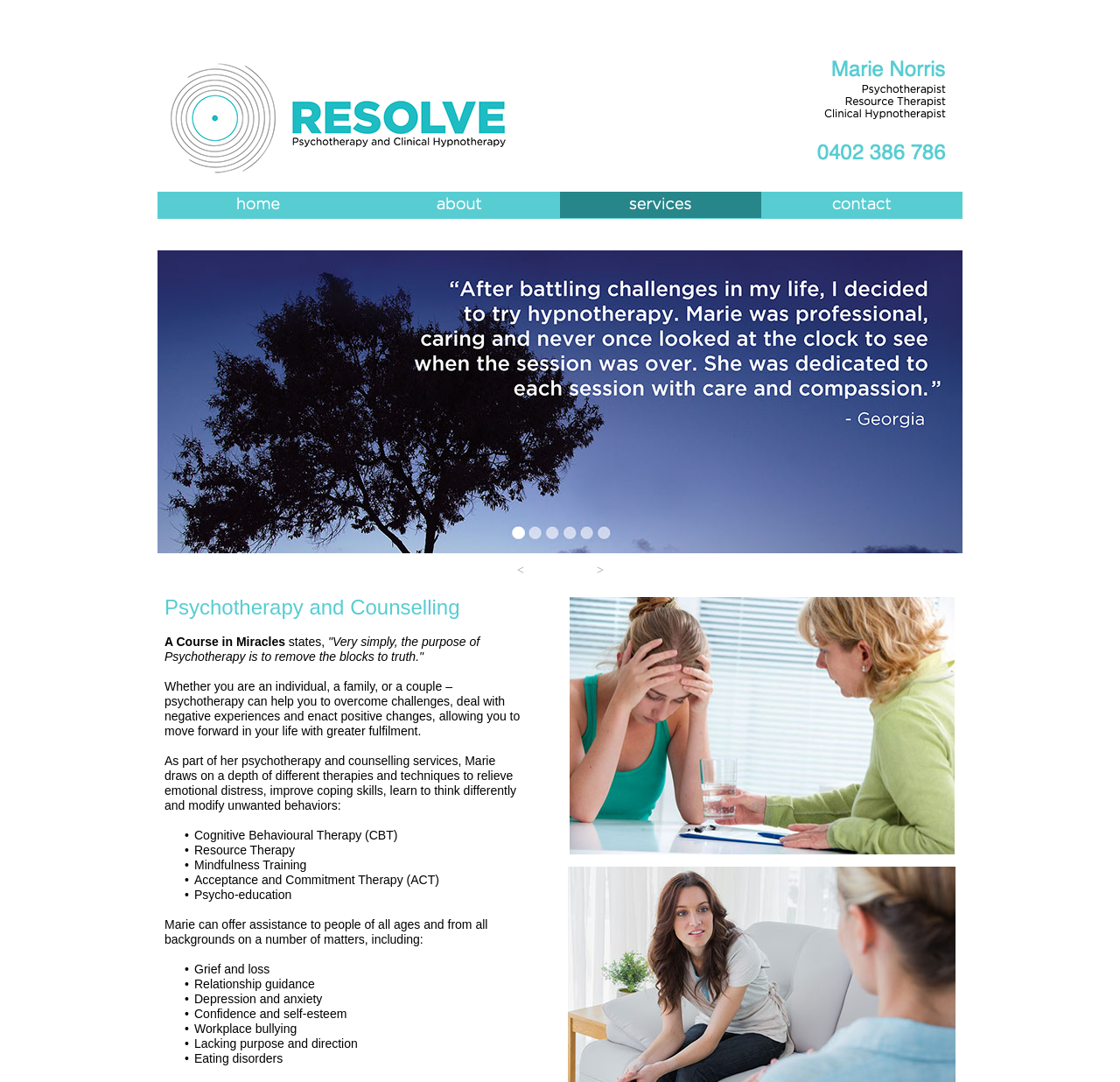Analyze the image and provide a detailed answer to the question: What is the purpose of psychotherapy?

According to the quote on the webpage, 'Very simply, the purpose of Psychotherapy is to remove the blocks to truth.' This suggests that the purpose of psychotherapy is to remove obstacles to understanding the truth.